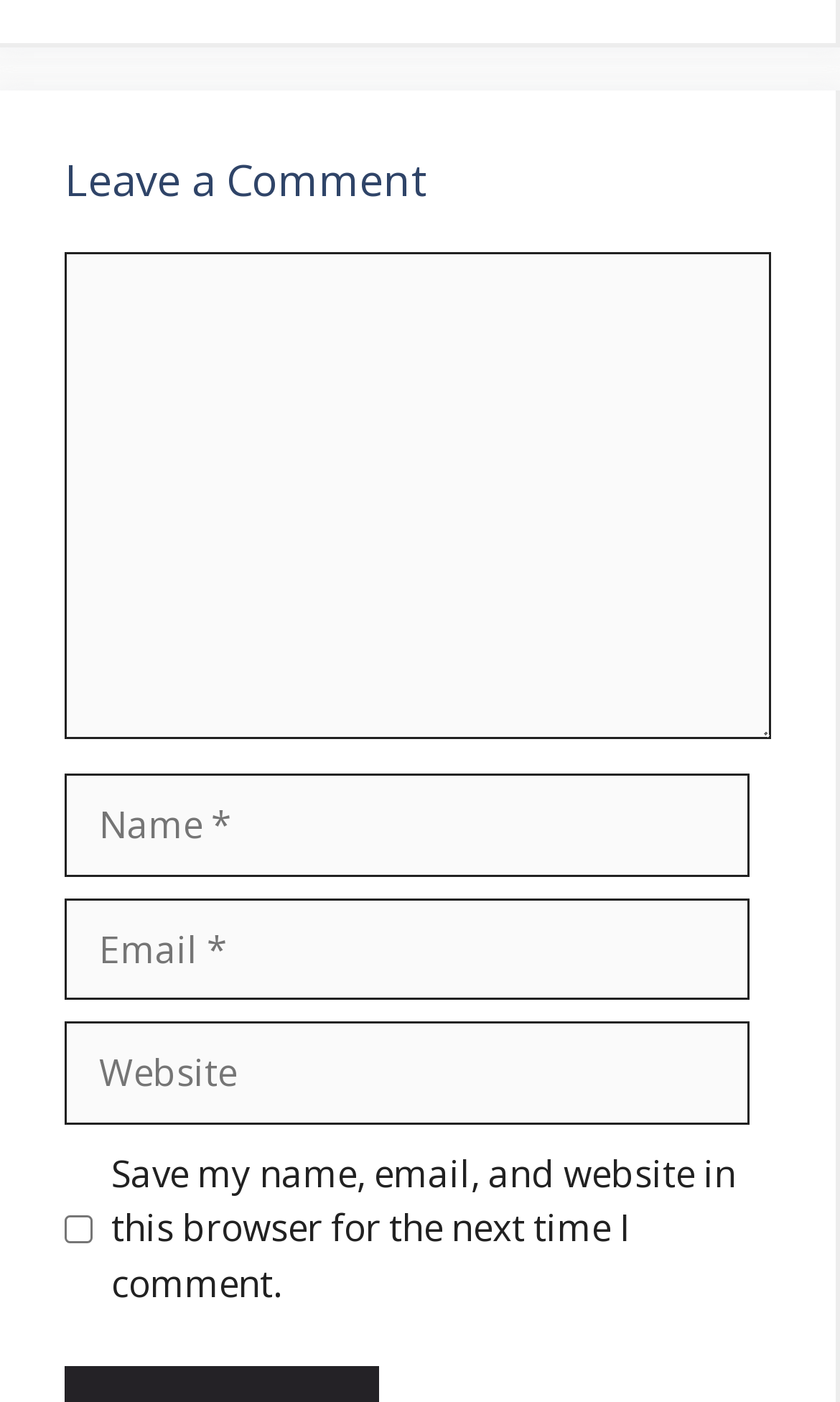Answer the question in a single word or phrase:
What is the purpose of the comment section?

Leave a comment